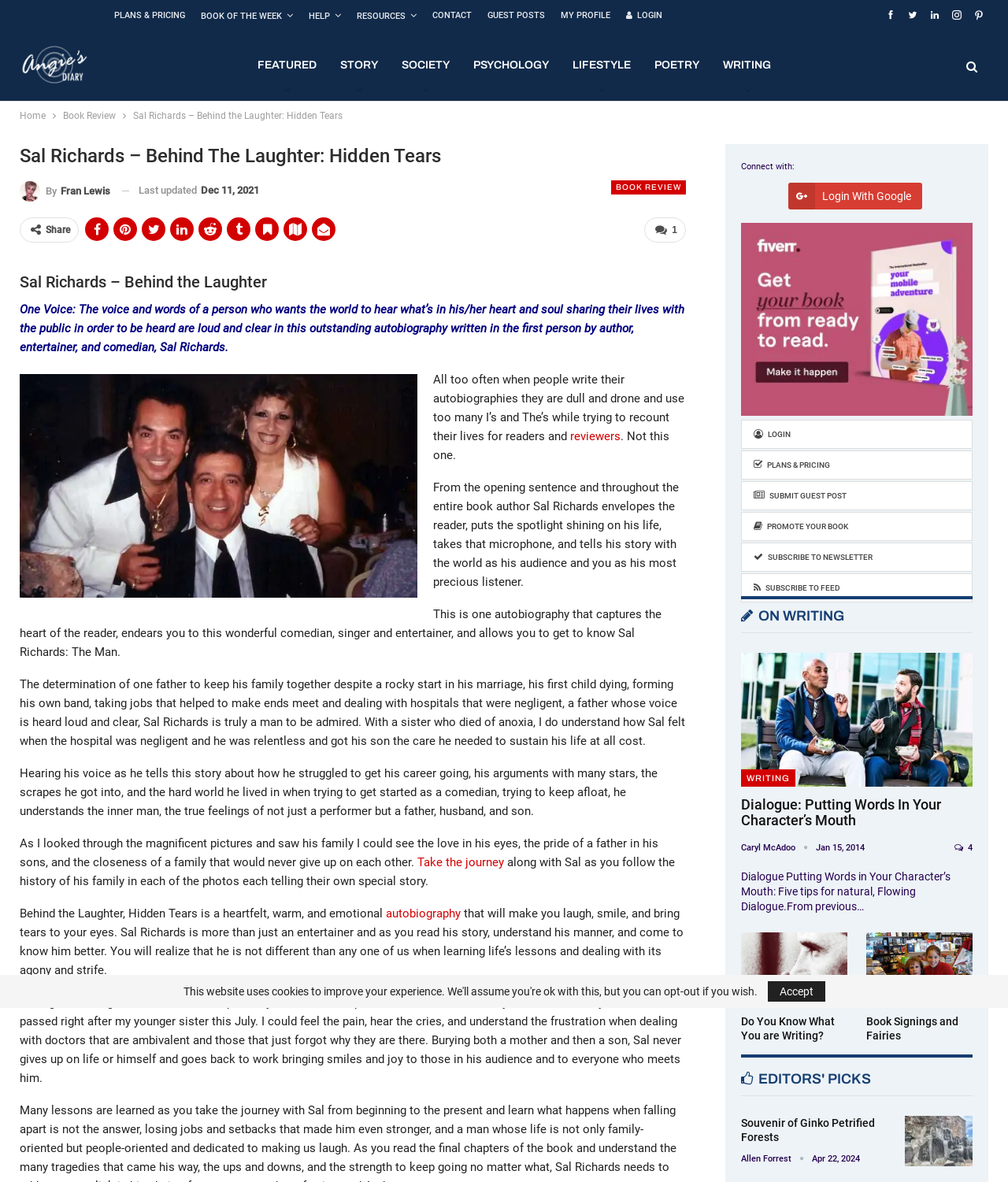Locate the bounding box coordinates of the item that should be clicked to fulfill the instruction: "Click on the 'PLANS & PRICING' link".

[0.113, 0.009, 0.184, 0.017]